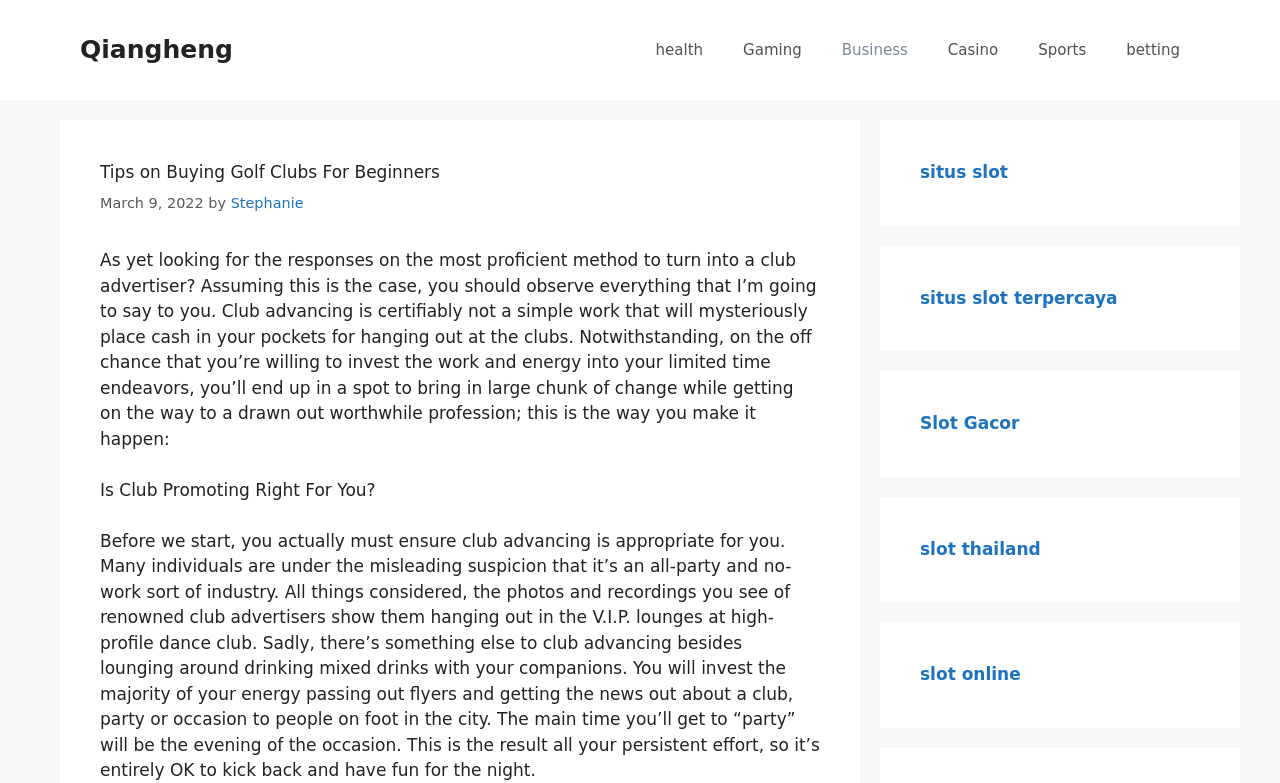Reply to the question with a single word or phrase:
What is the topic of the article?

Buying Golf Clubs For Beginners